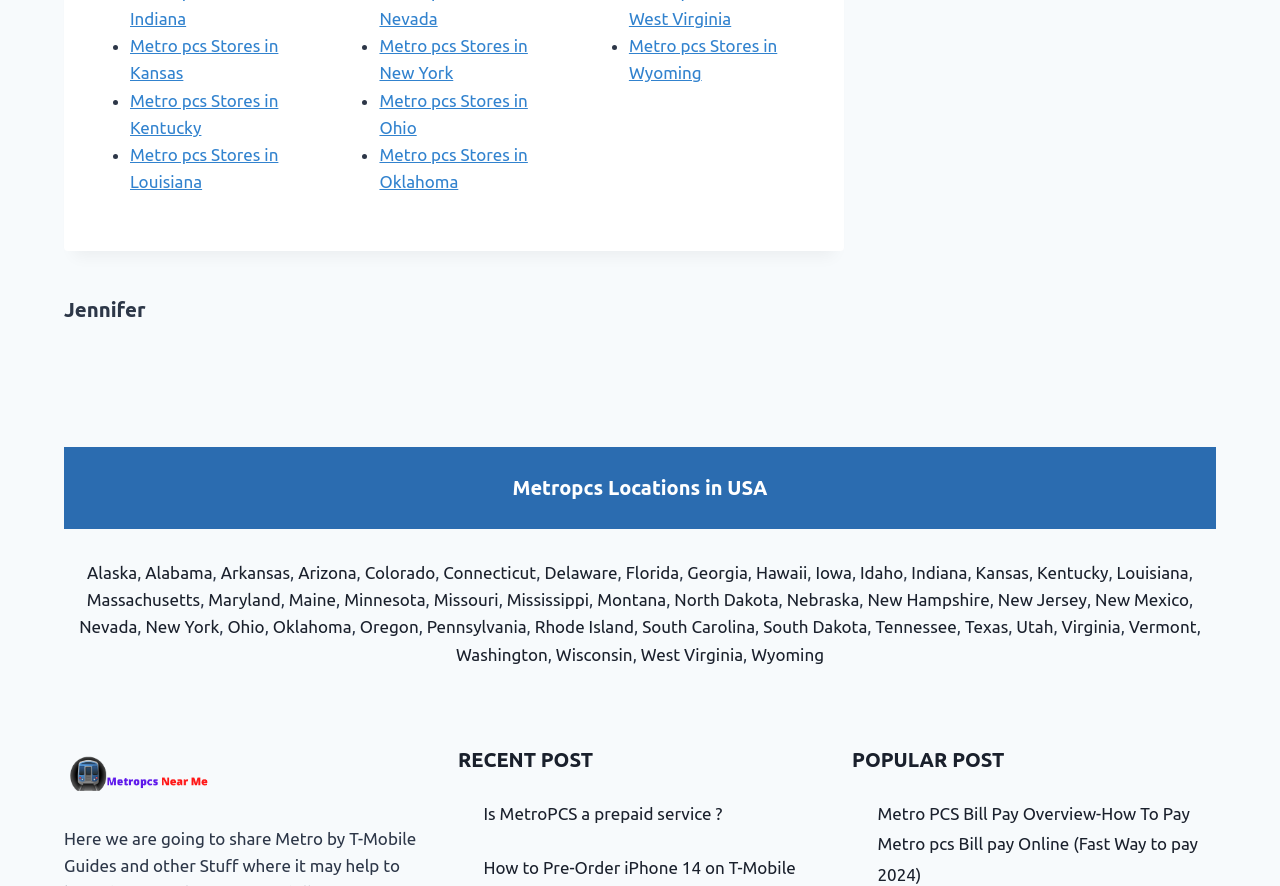How many states are listed on the webpage?
Could you please answer the question thoroughly and with as much detail as possible?

The webpage lists all 50 states of the USA, with each state being a link, indicating that there are 50 states listed on the webpage.